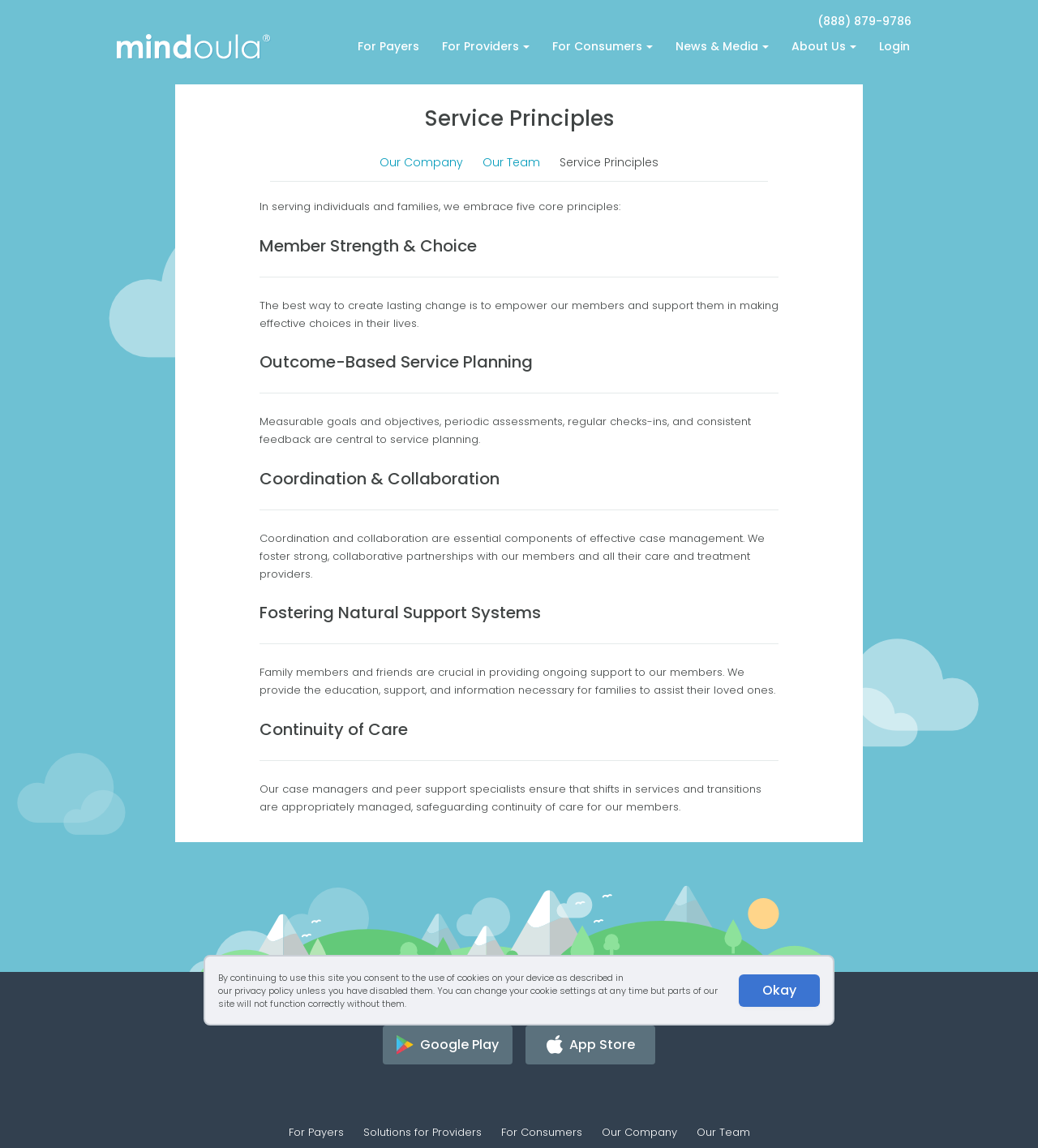What is the phone number to contact Mindoula?
Please describe in detail the information shown in the image to answer the question.

The phone number can be found at the top of the webpage, in the main section, as a link element with the text '(888) 879-9786'.